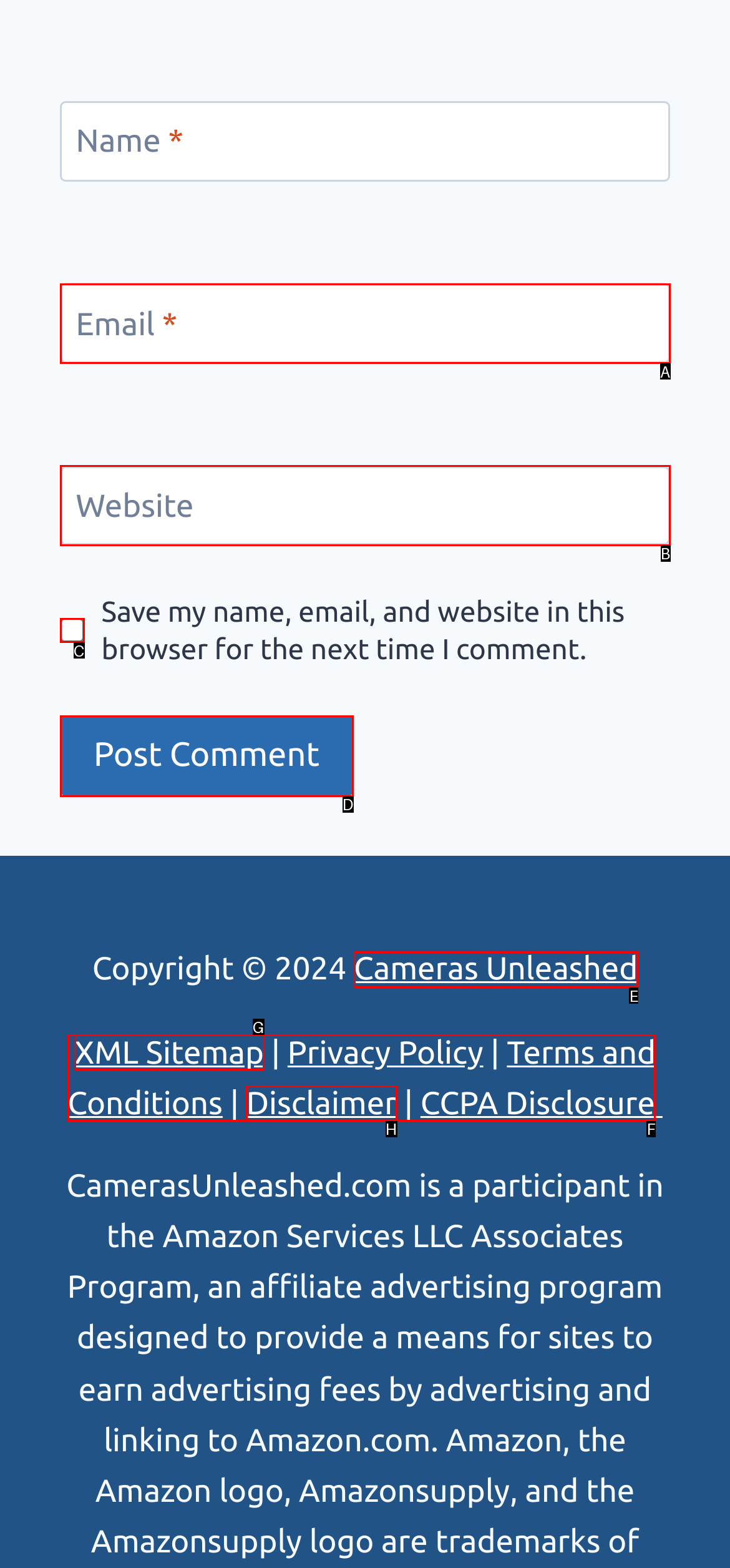Select the letter associated with the UI element you need to click to perform the following action: Visit the Cameras Unleashed page
Reply with the correct letter from the options provided.

E